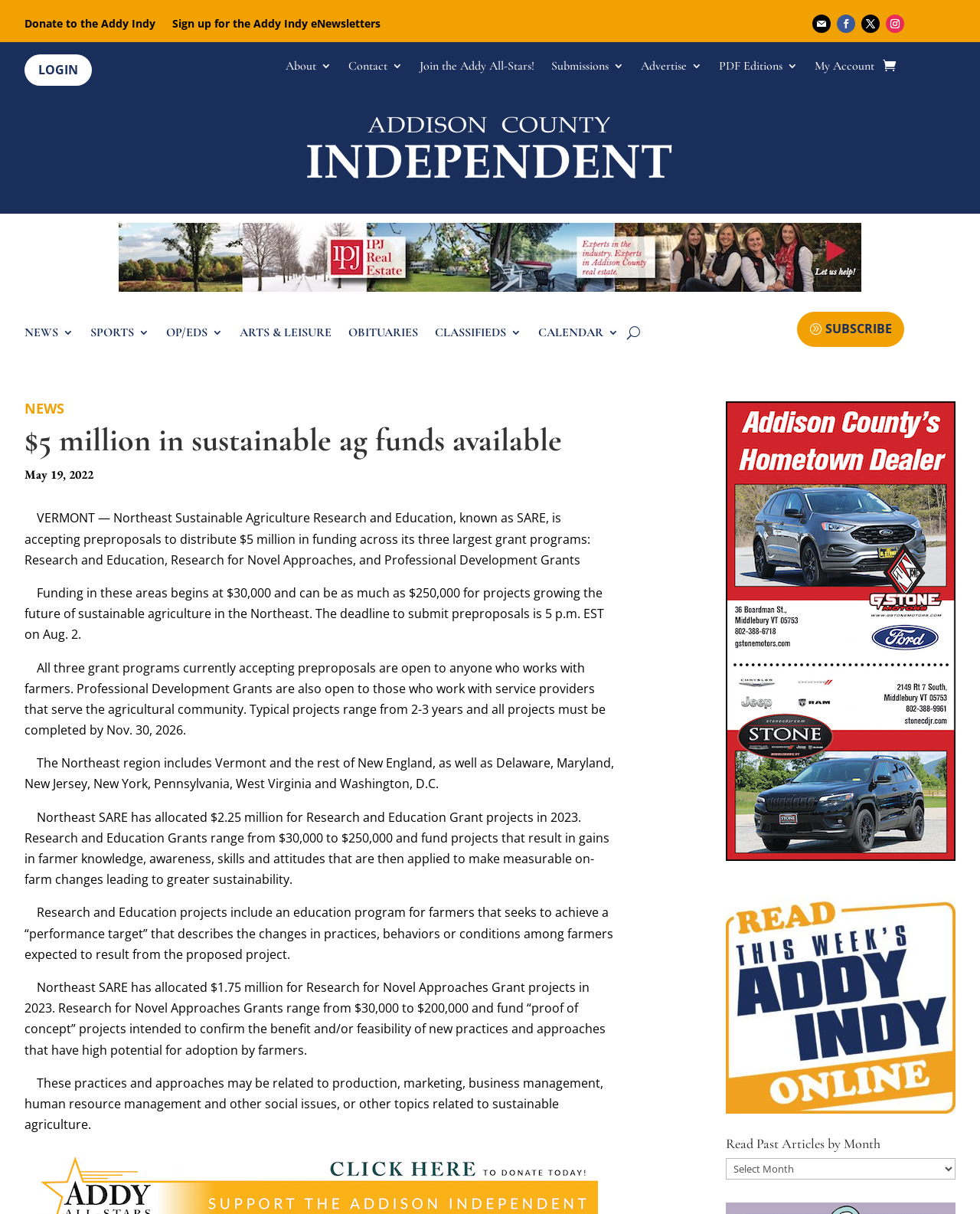What is the deadline to submit preproposals?
Respond with a short answer, either a single word or a phrase, based on the image.

Aug. 2